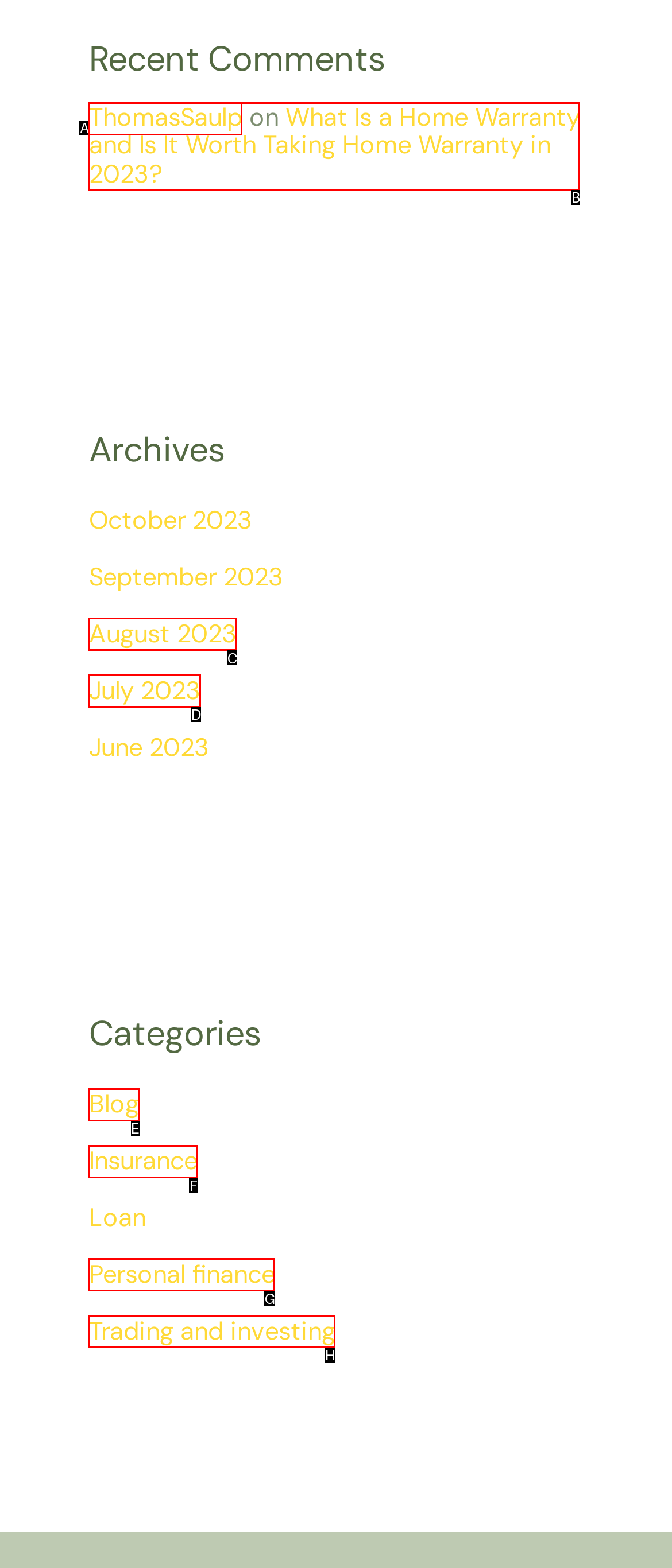Please identify the correct UI element to click for the task: browse blog categories Respond with the letter of the appropriate option.

E